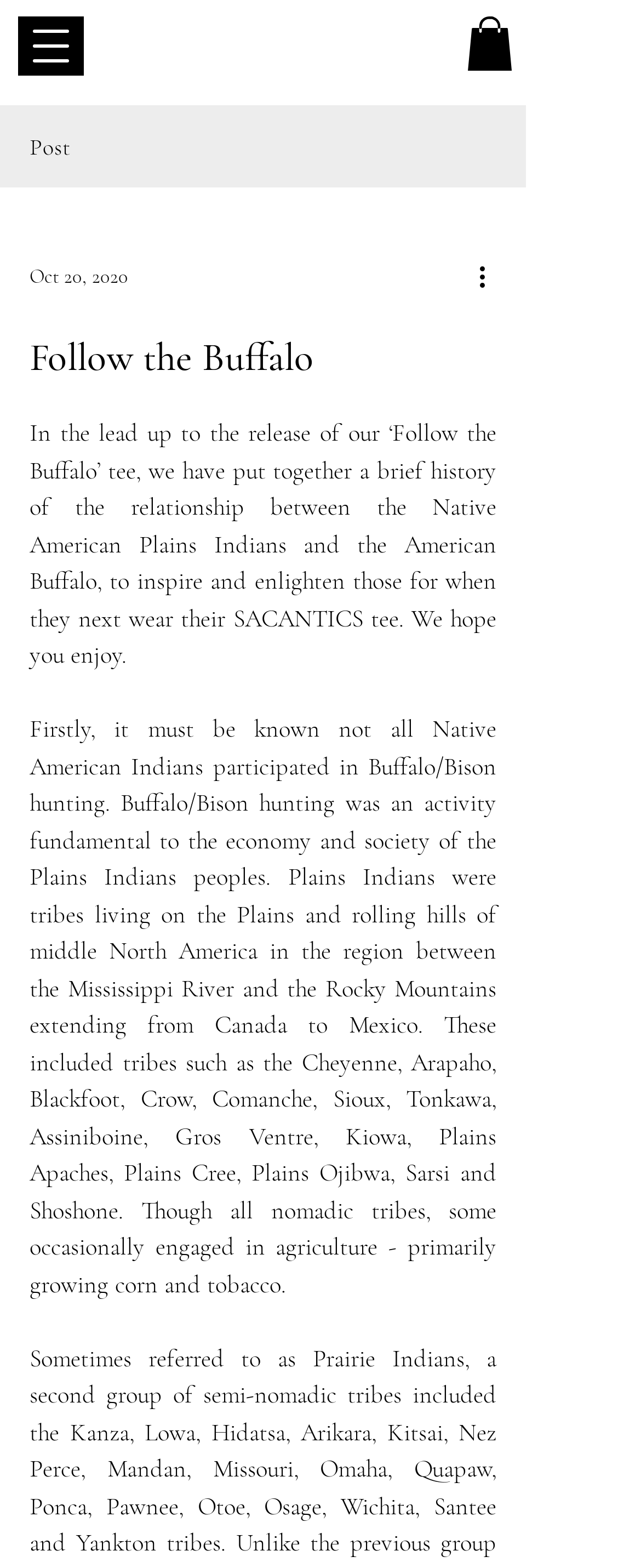Please analyze the image and give a detailed answer to the question:
What is the date of the post?

I found the date of the post by looking at the text 'Oct 20, 2020' which is located below the 'Post' label.